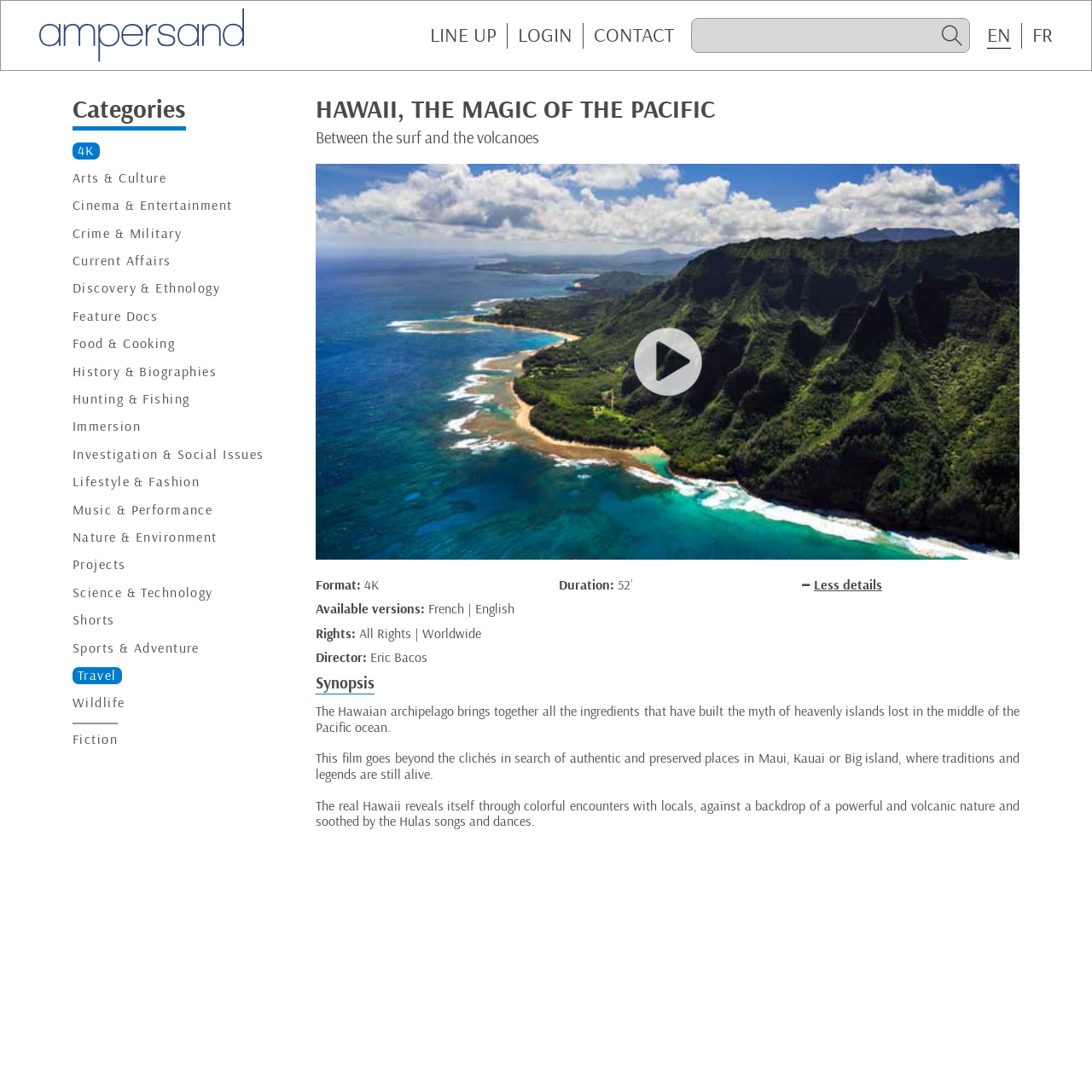Using the information in the image, could you please answer the following question in detail:
What is the format of the video 'HAWAII, THE MAGIC OF THE PACIFIC'?

The text 'Format:' is followed by '4K', which indicates that the format of the video 'HAWAII, THE MAGIC OF THE PACIFIC' is 4K.